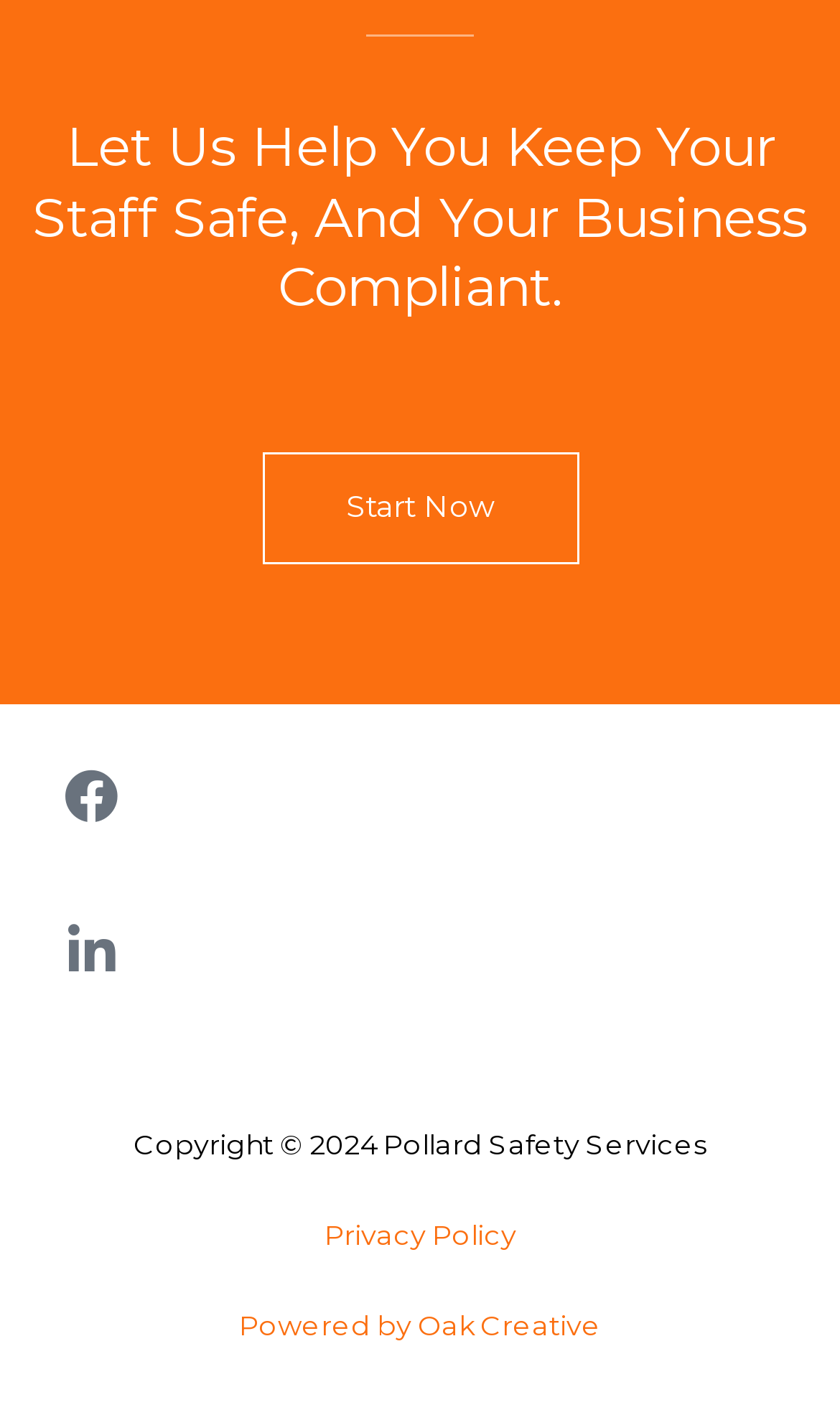How many empty links are there on the webpage?
Please provide an in-depth and detailed response to the question.

I searched for links with no text and found two empty links on the webpage.